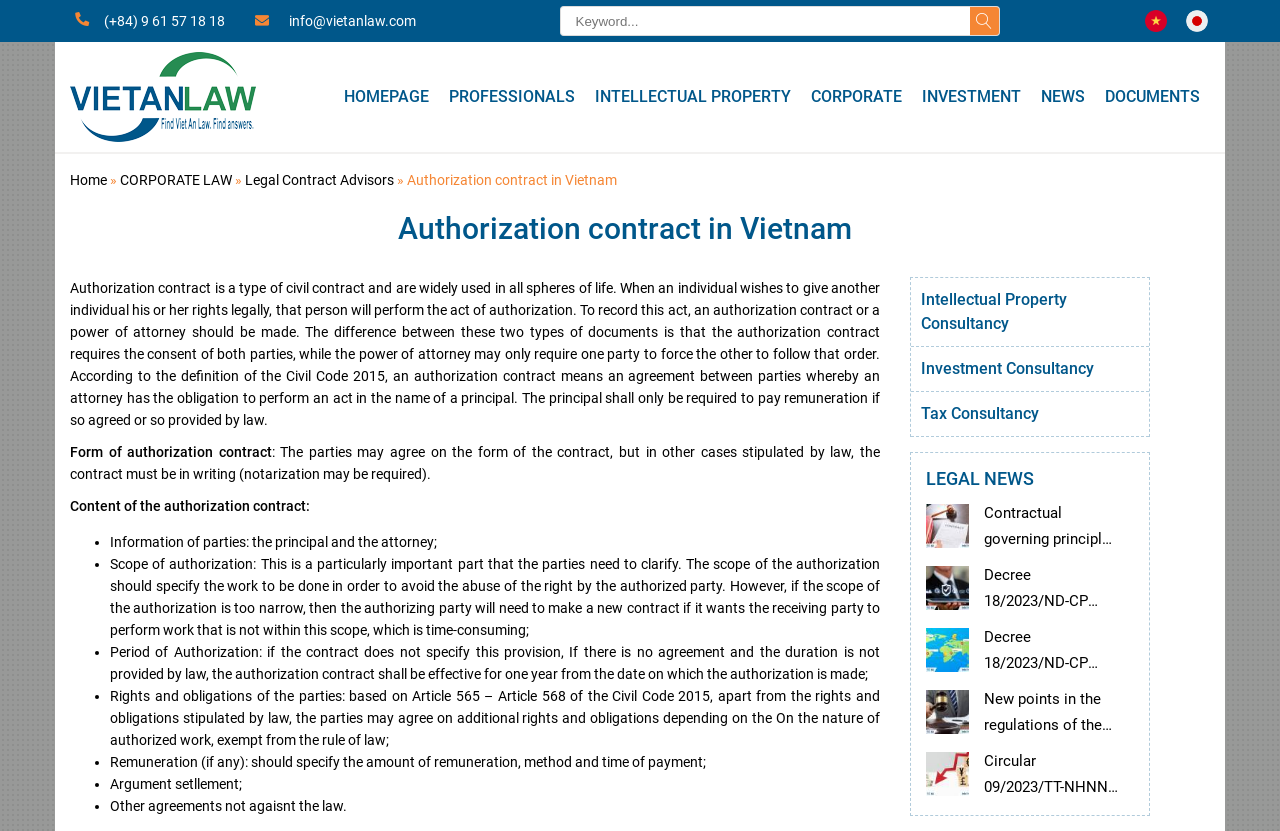Given the element description "www.jewish women.org" in the screenshot, predict the bounding box coordinates of that UI element.

None